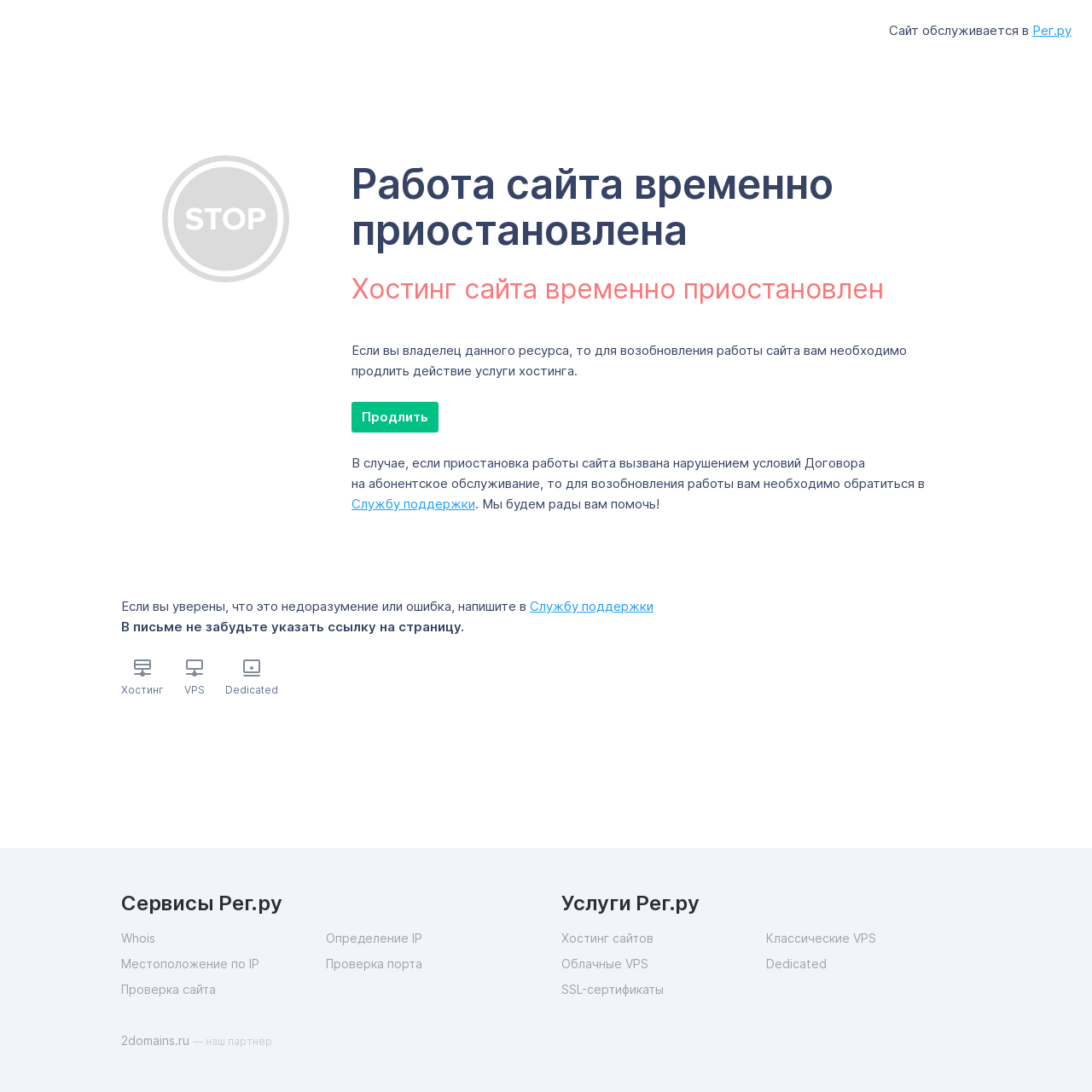Locate the bounding box coordinates of the clickable area to execute the instruction: "Go to 'Whois'". Provide the coordinates as four float numbers between 0 and 1, represented as [left, top, right, bottom].

[0.111, 0.85, 0.298, 0.869]